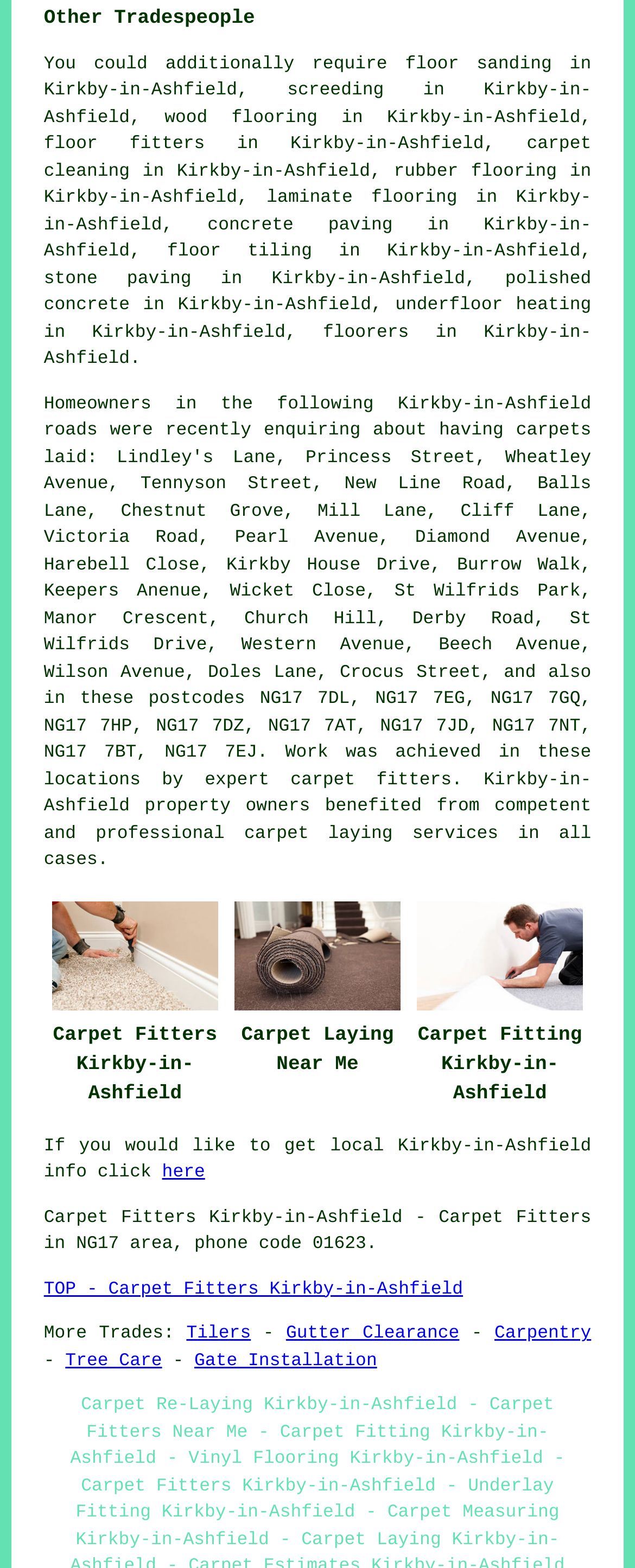Please identify the coordinates of the bounding box for the clickable region that will accomplish this instruction: "click on carpet cleaning".

[0.069, 0.086, 0.931, 0.116]